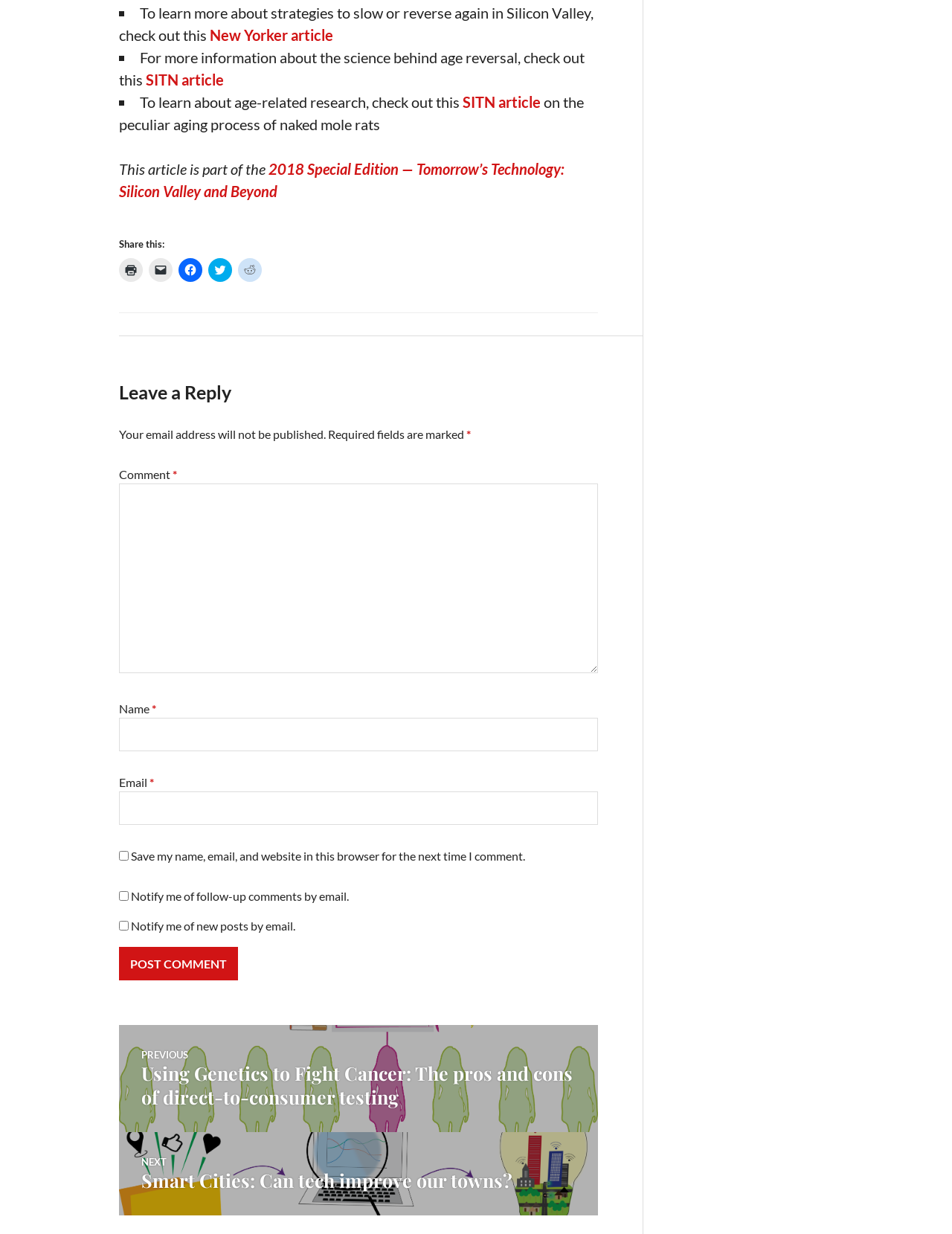Provide a one-word or one-phrase answer to the question:
What is the topic of the article?

Age reversal